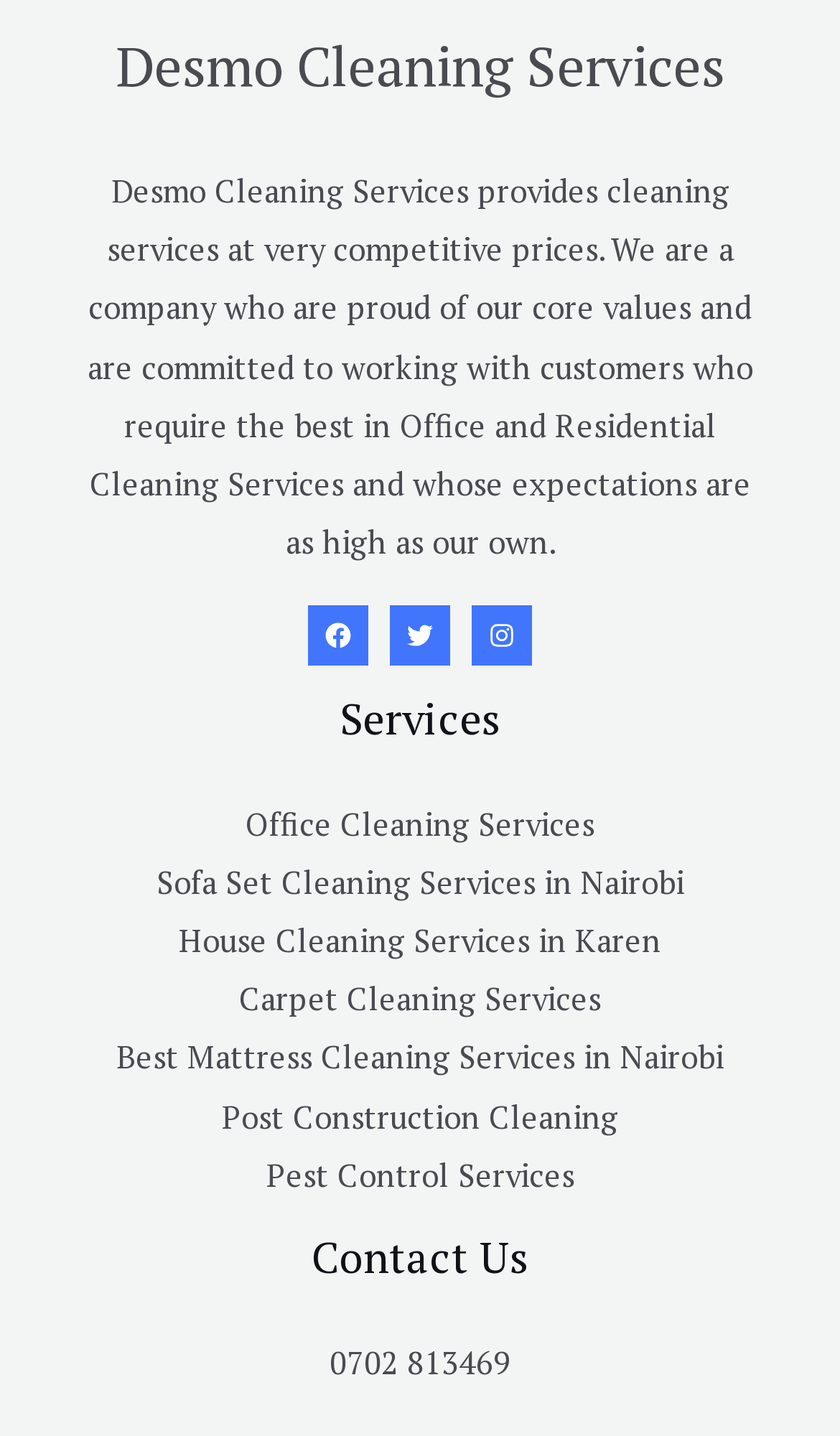How many types of cleaning services are listed?
Respond with a short answer, either a single word or a phrase, based on the image.

6